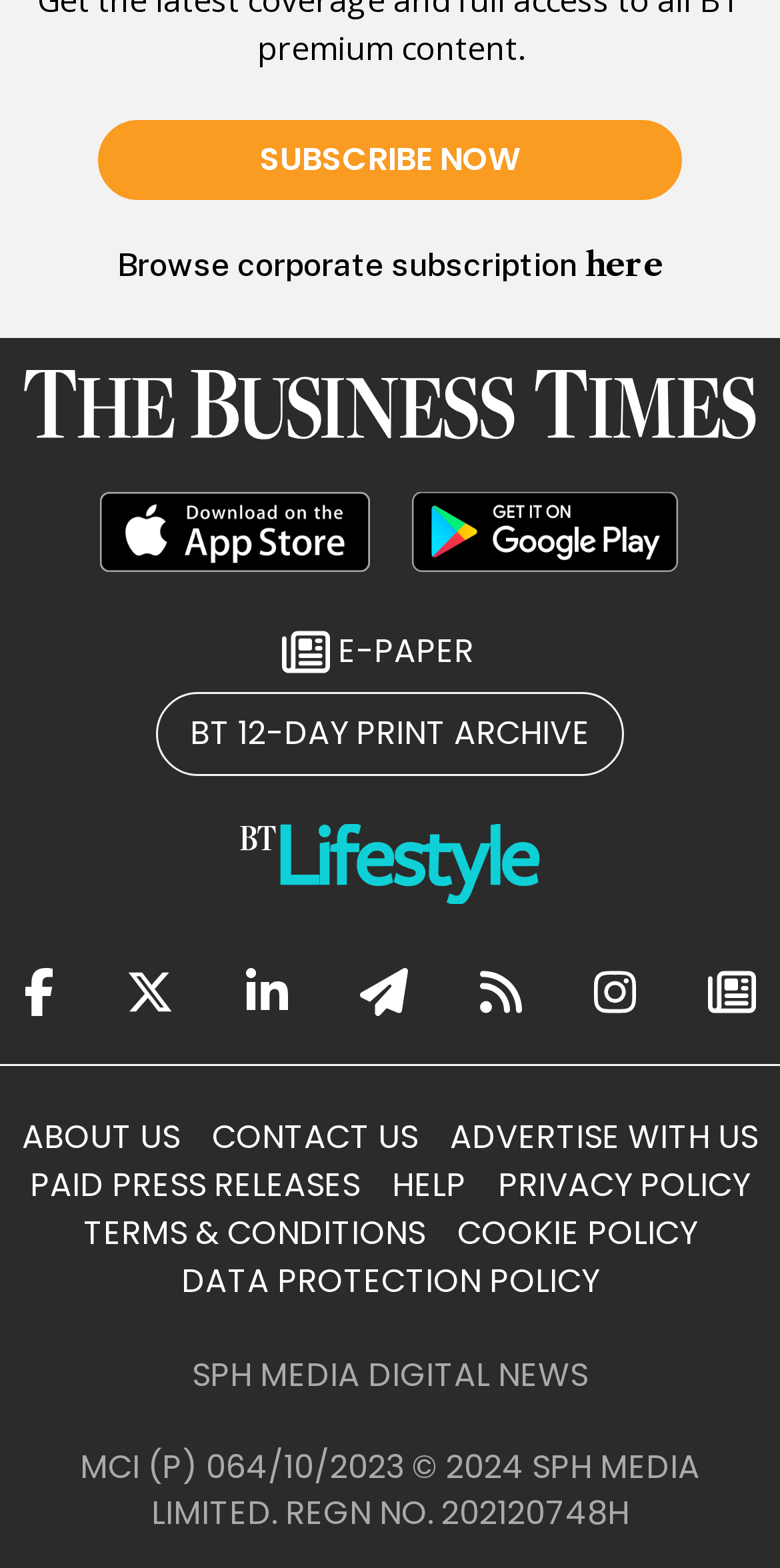Provide a brief response to the question using a single word or phrase: 
How can I share an article on social media?

Click on the social media links